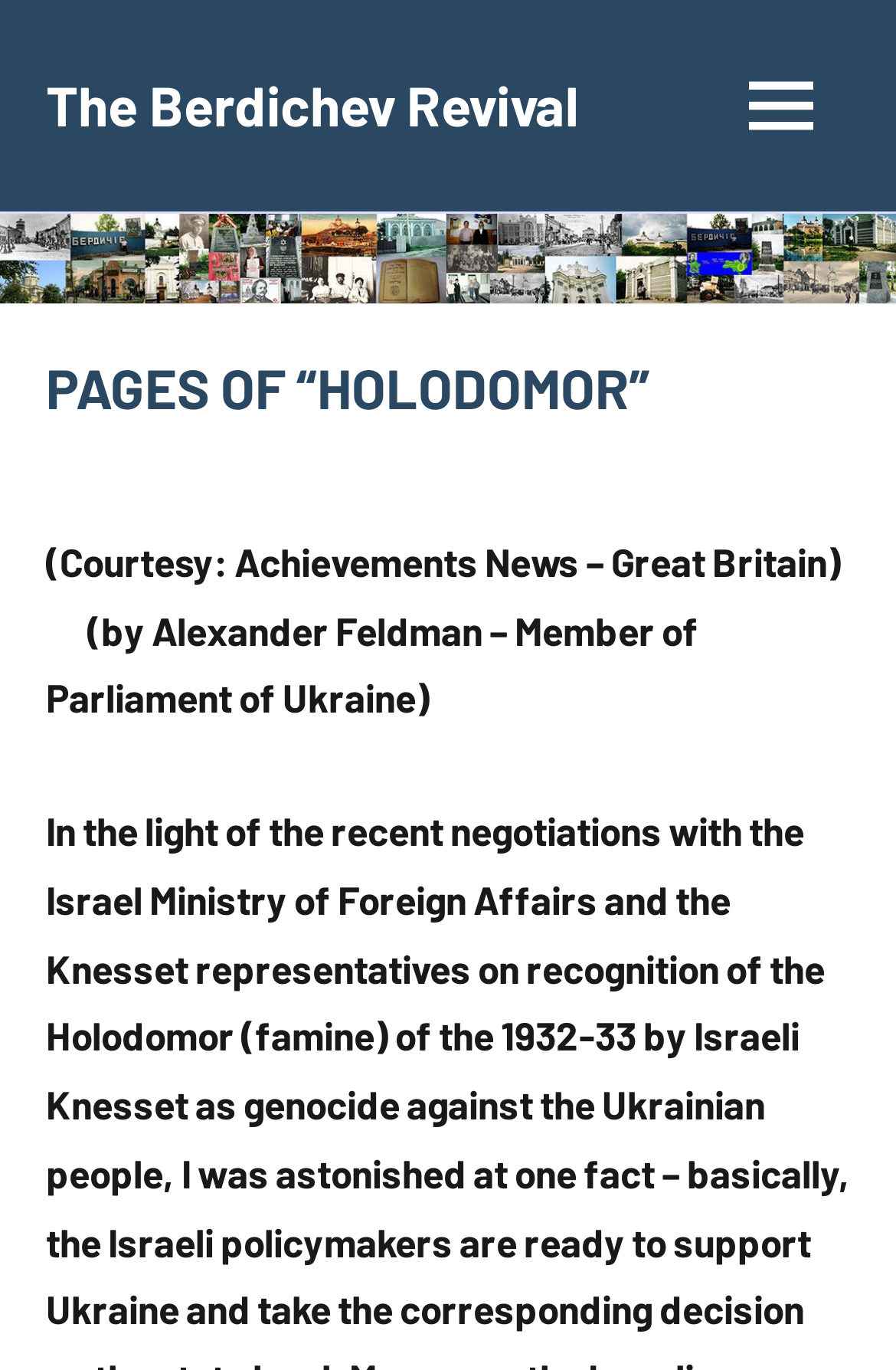Please find and report the primary heading text from the webpage.

PAGES OF “HOLODOMOR”